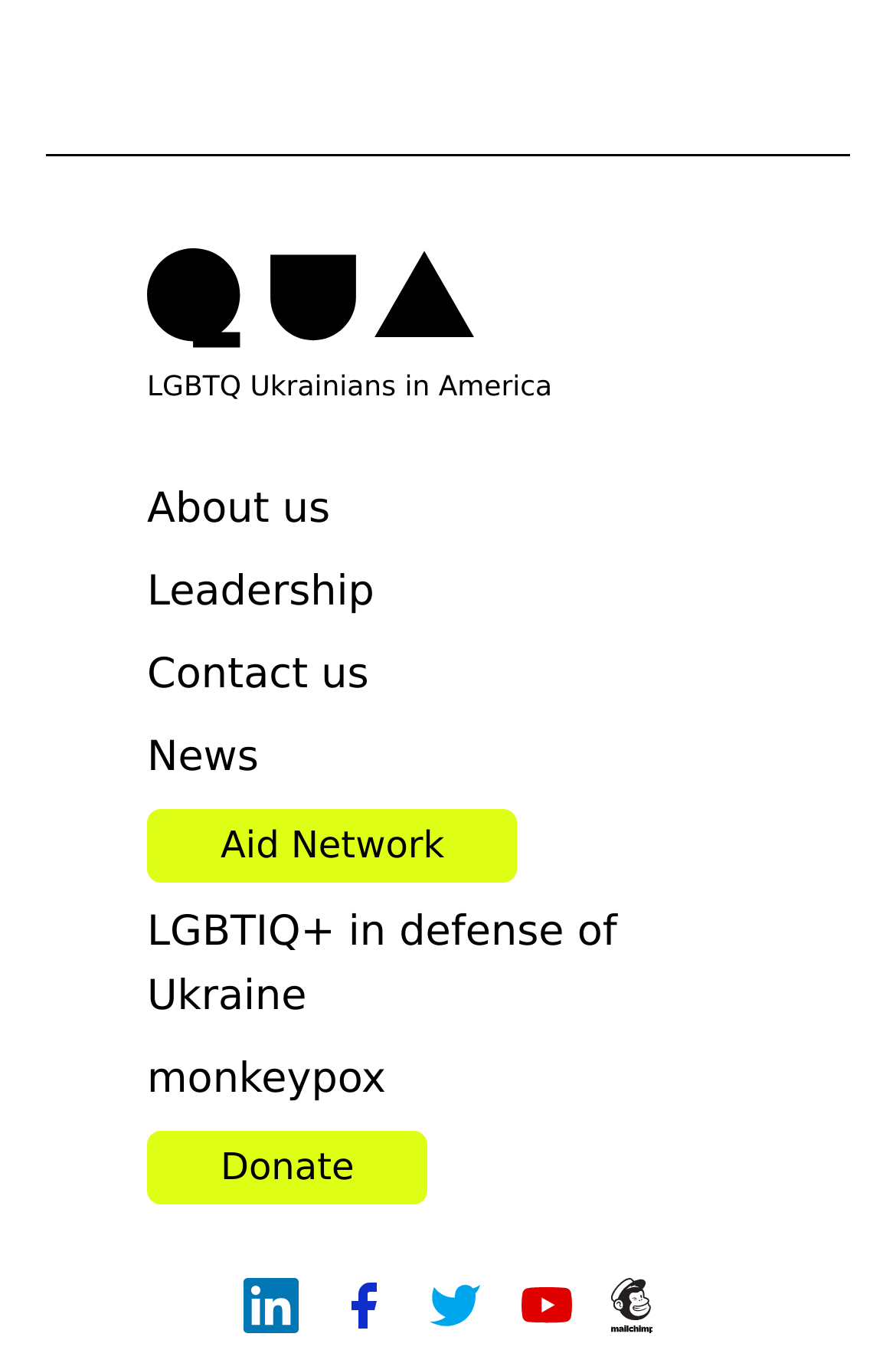Please mark the clickable region by giving the bounding box coordinates needed to complete this instruction: "Learn about LGBTQIQ+ in defense of Ukraine".

[0.164, 0.668, 0.836, 0.763]